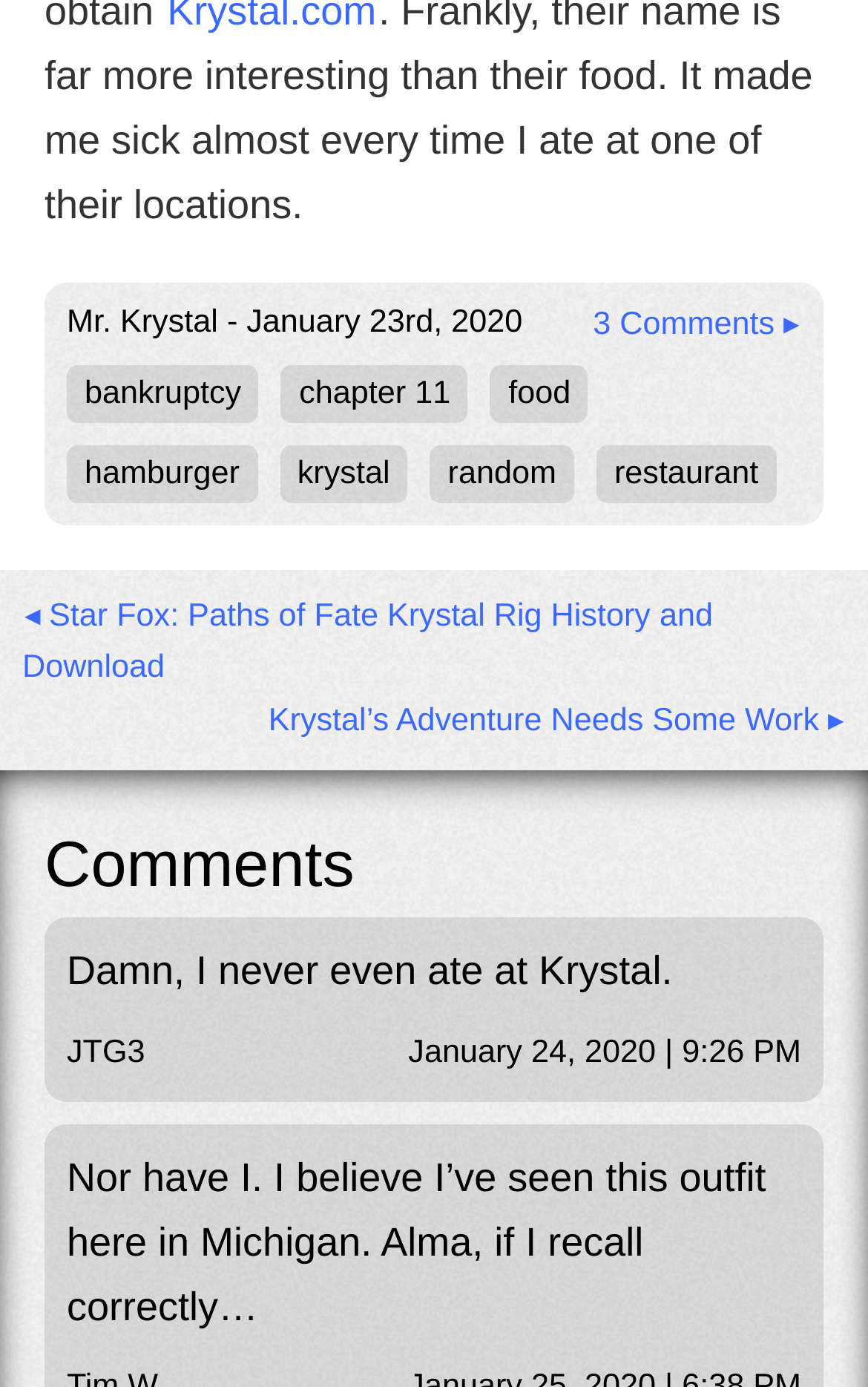Specify the bounding box coordinates of the area that needs to be clicked to achieve the following instruction: "Read the article about 'Star Fox: Paths of Fate Krystal Rig History and Download'".

[0.026, 0.43, 0.821, 0.498]